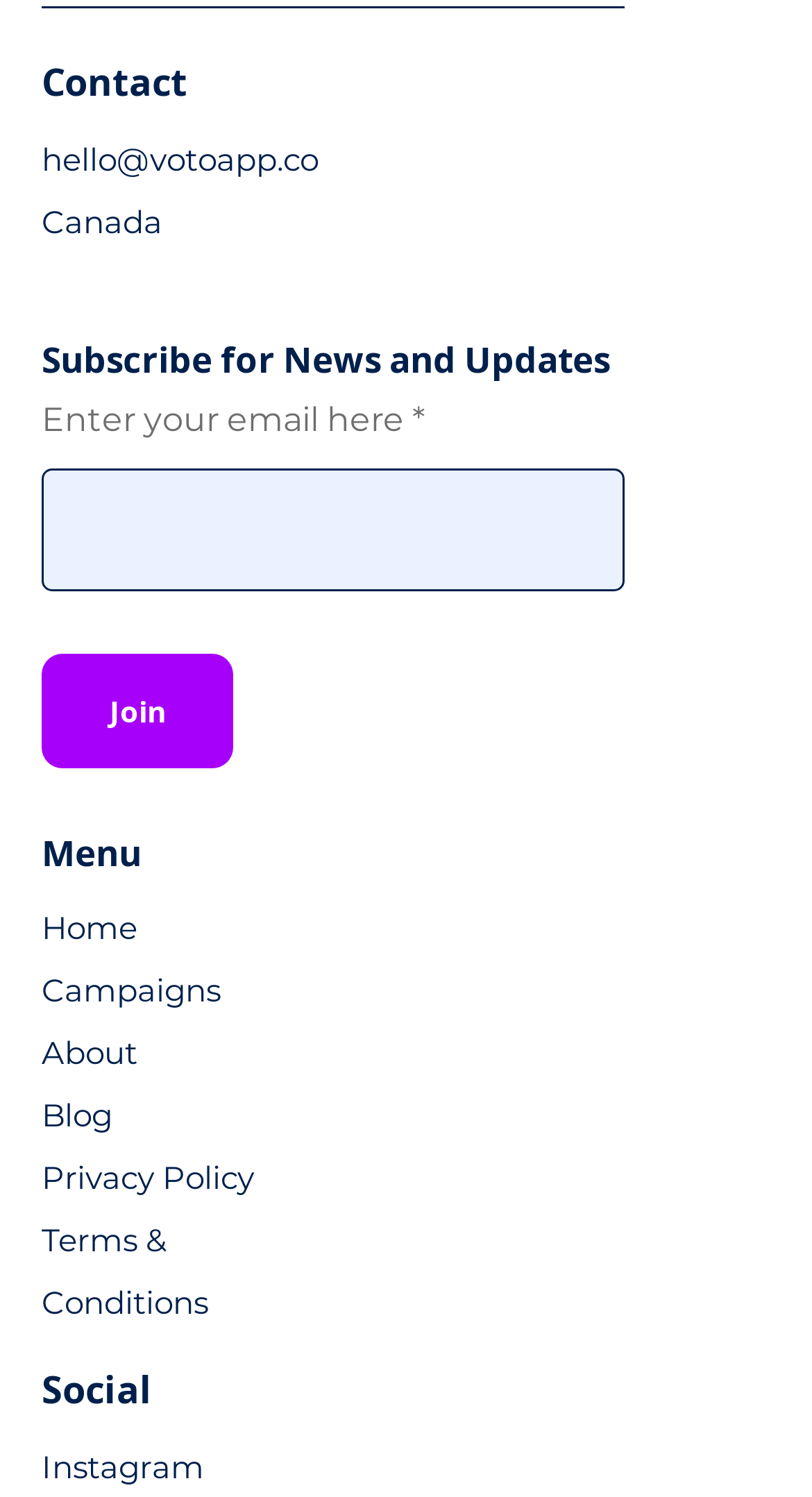Identify the bounding box for the UI element specified in this description: "Terms & Conditions". The coordinates must be four float numbers between 0 and 1, formatted as [left, top, right, bottom].

[0.051, 0.816, 0.256, 0.884]